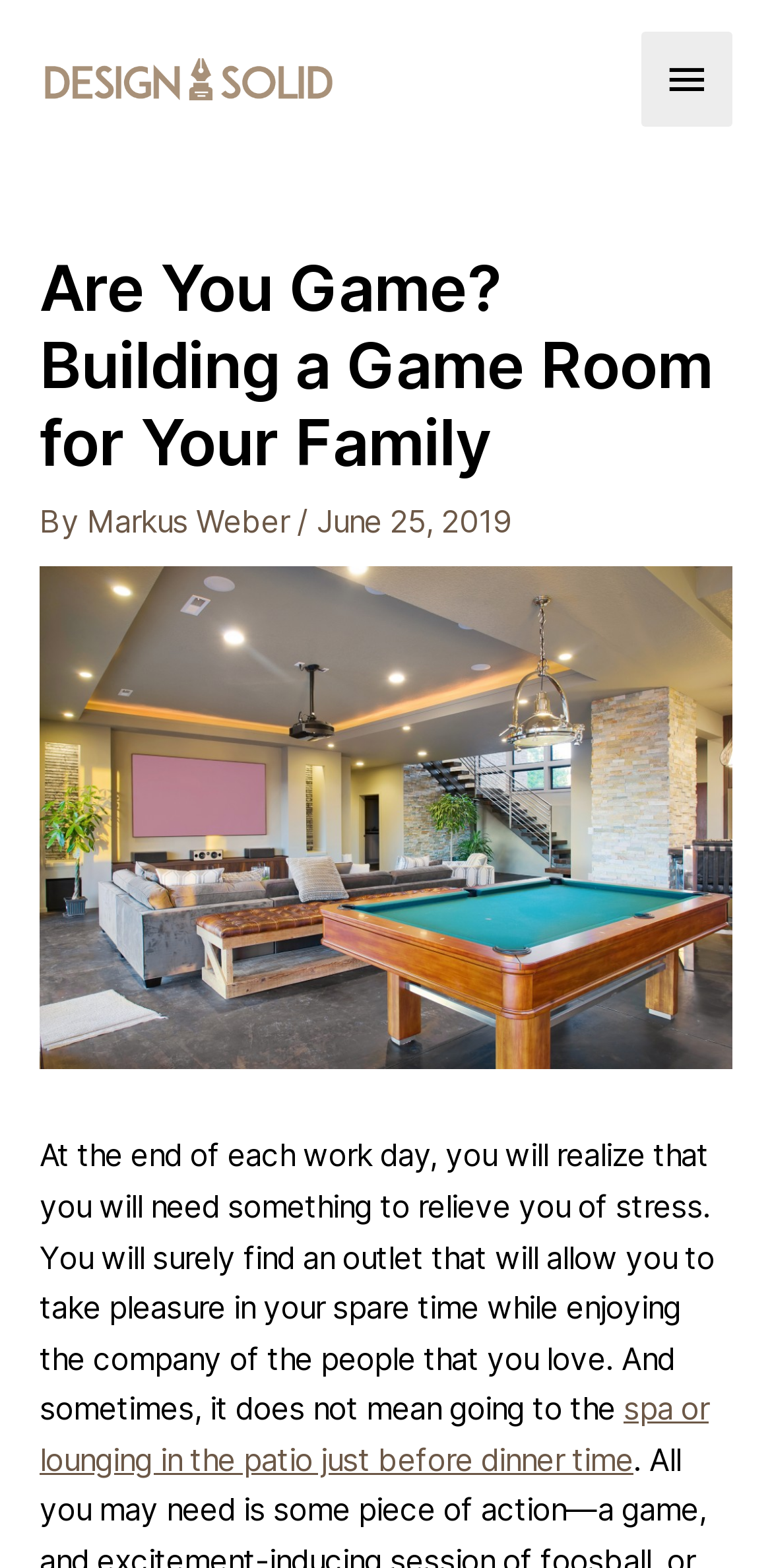What is the logo on the top left corner?
Answer the question in as much detail as possible.

By looking at the top left corner of the webpage, I can see a logo which is an image with the text 'Design Solid' on it, indicating the website's brand identity.